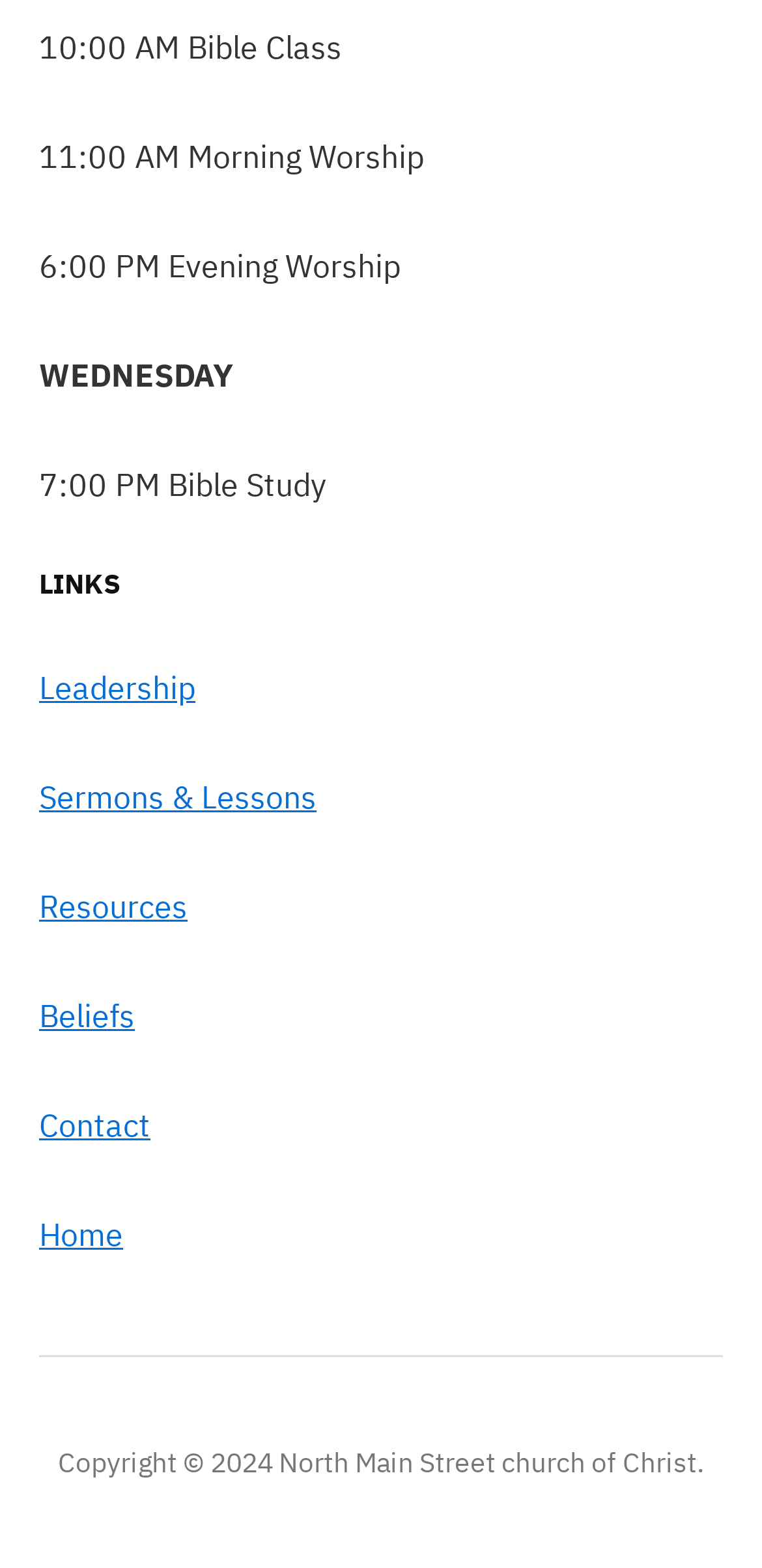What day has a Bible Study at 7:00 PM?
Can you provide a detailed and comprehensive answer to the question?

From the StaticText elements, I found the text 'WEDNESDAY' followed by '7:00 PM Bible Study', indicating that the Bible Study is on Wednesday.